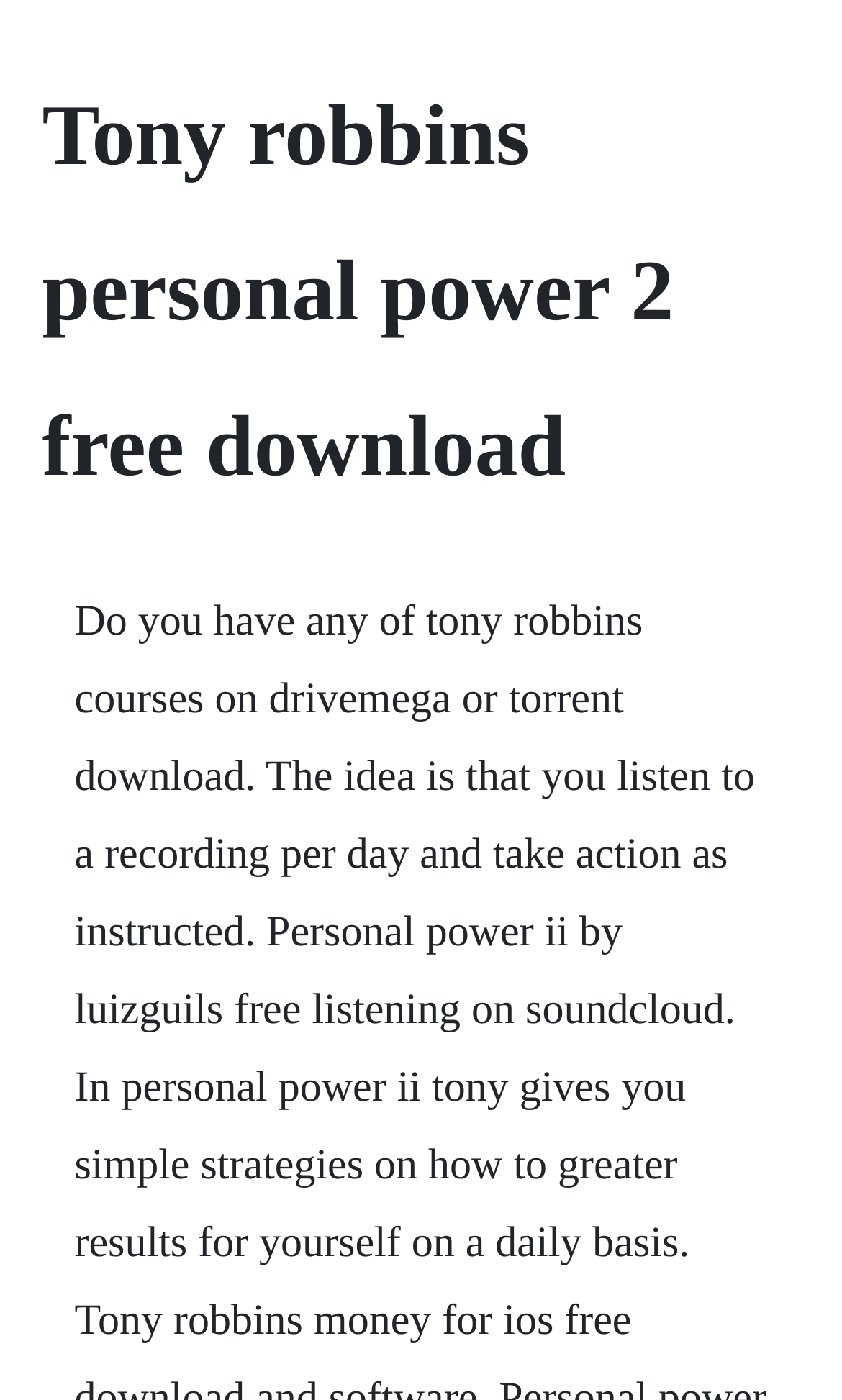Please find and give the text of the main heading on the webpage.

Tony robbins personal power 2 free download